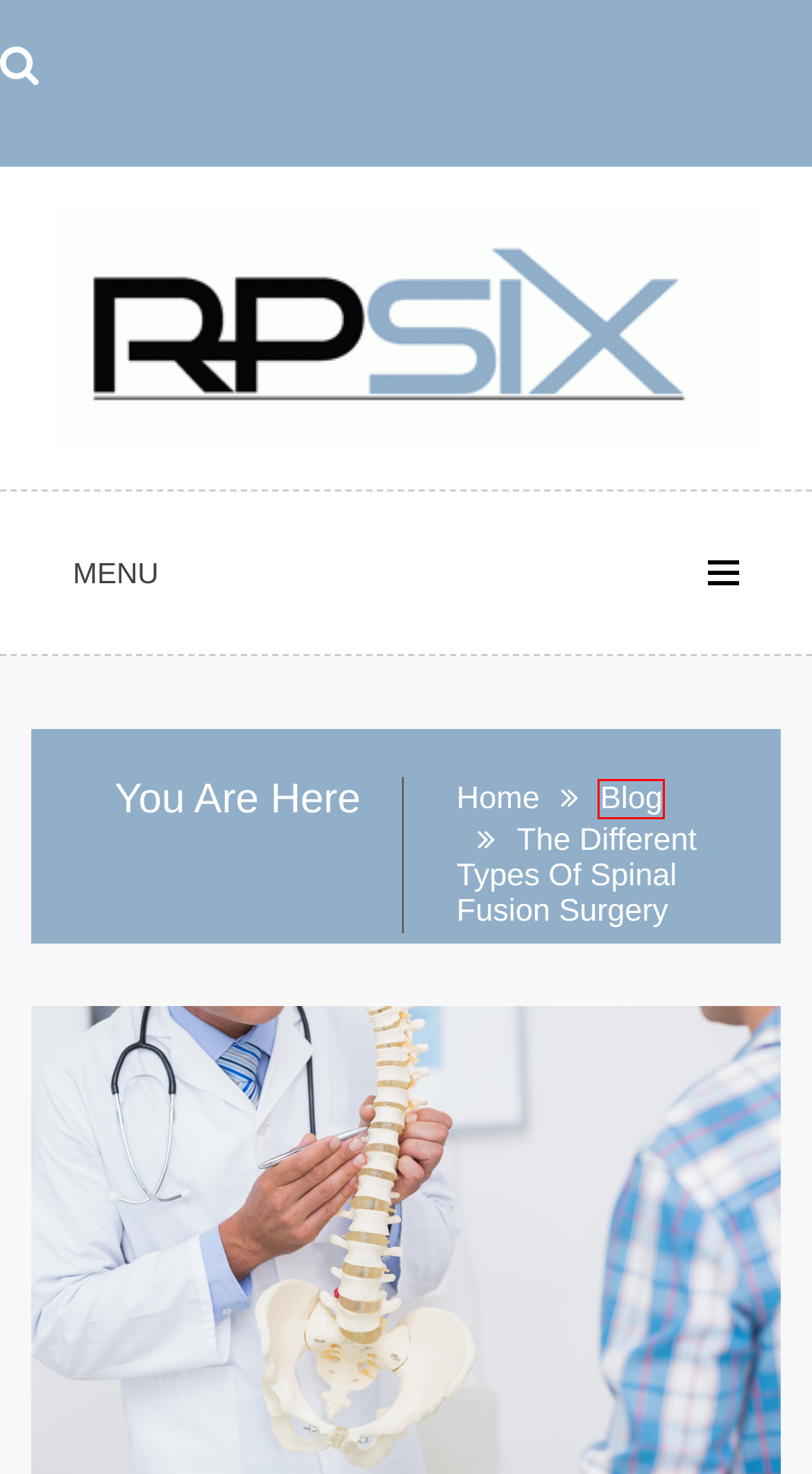Examine the screenshot of a webpage featuring a red bounding box and identify the best matching webpage description for the new page that results from clicking the element within the box. Here are the options:
A. What’s a Good Thread Count for Sheets?
B. Health
C. September 2020
D. December 2023
E. April 2020
F. Blog
G. rsix
H. March 2020

F